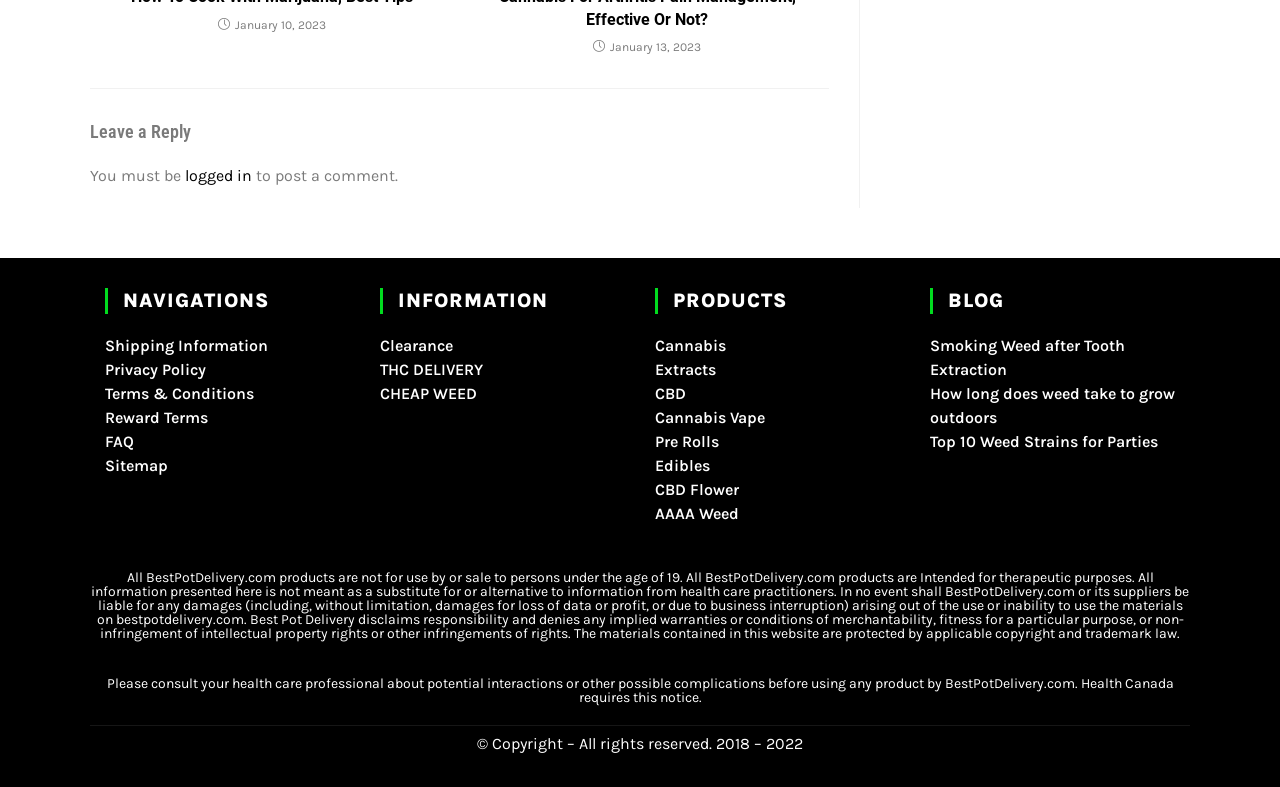What is the age requirement to use this website?
Answer the question using a single word or phrase, according to the image.

19